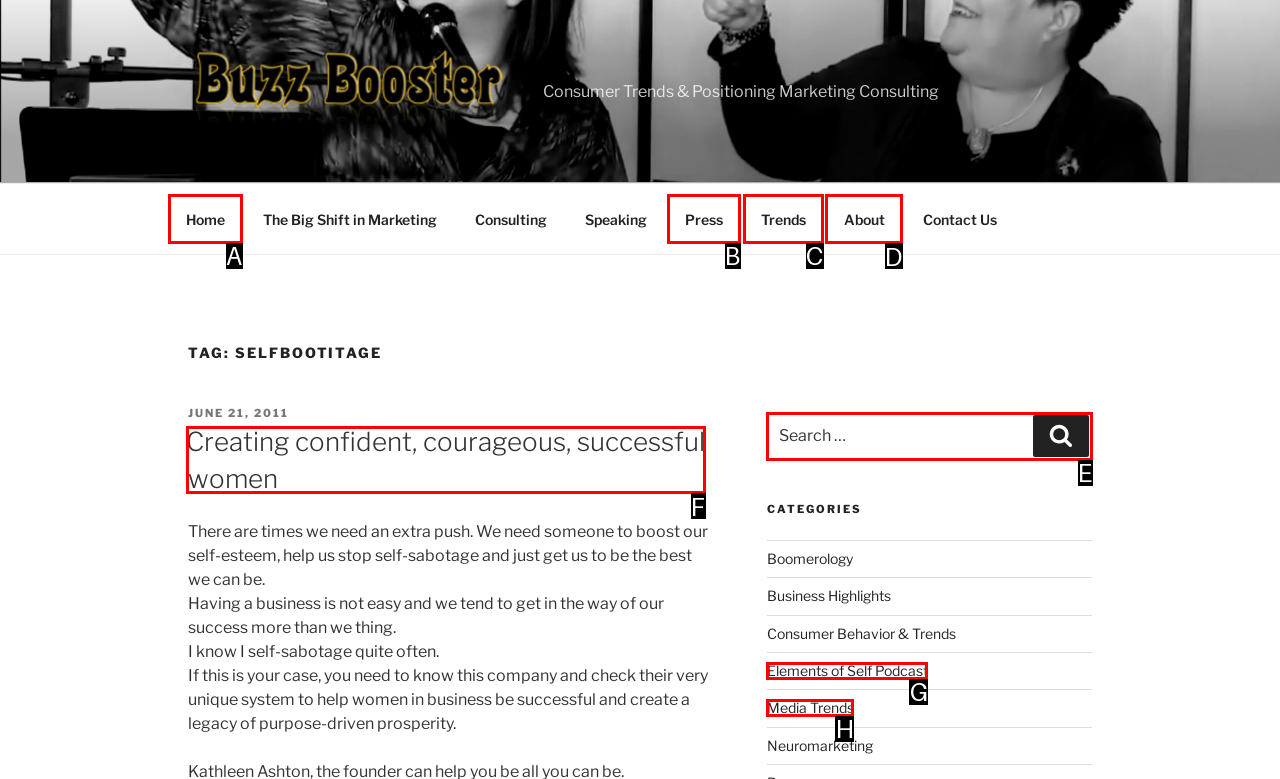Identify the correct UI element to click to achieve the task: Check the 'About' page.
Answer with the letter of the appropriate option from the choices given.

D